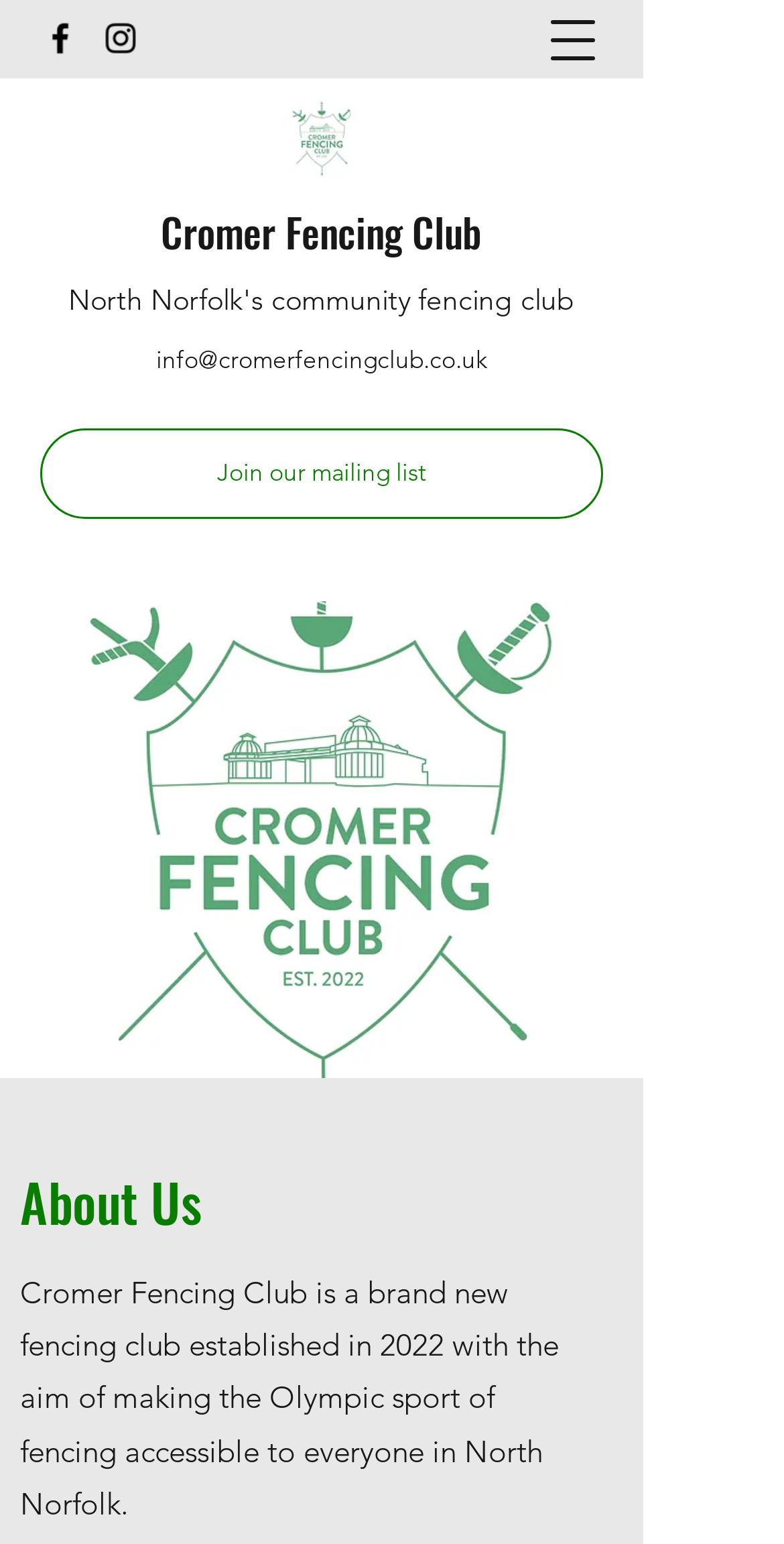Locate the bounding box of the user interface element based on this description: "Cromer Fencing Club".

[0.205, 0.13, 0.615, 0.169]